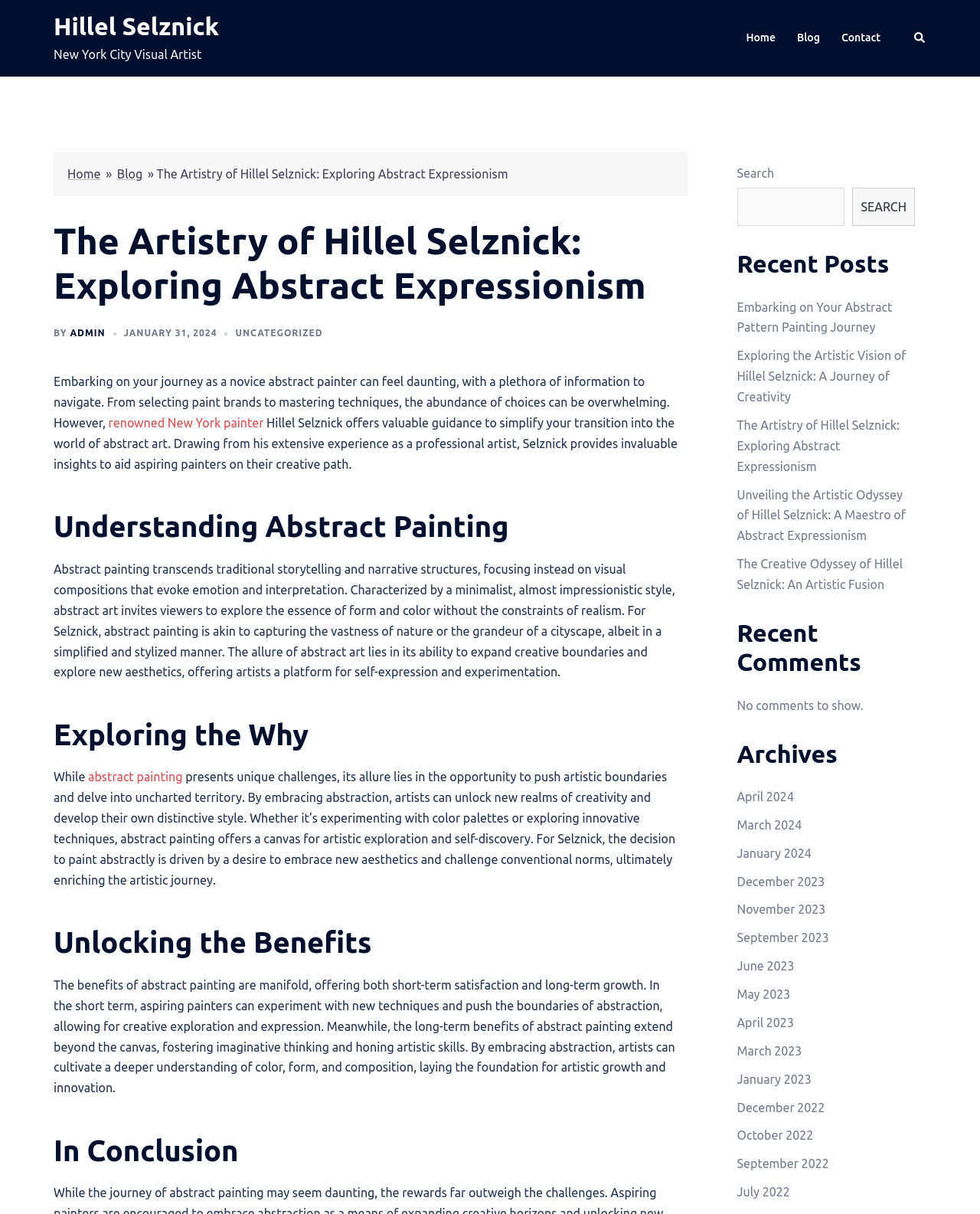What is the name of the New York City visual artist? Observe the screenshot and provide a one-word or short phrase answer.

Hillel Selznick